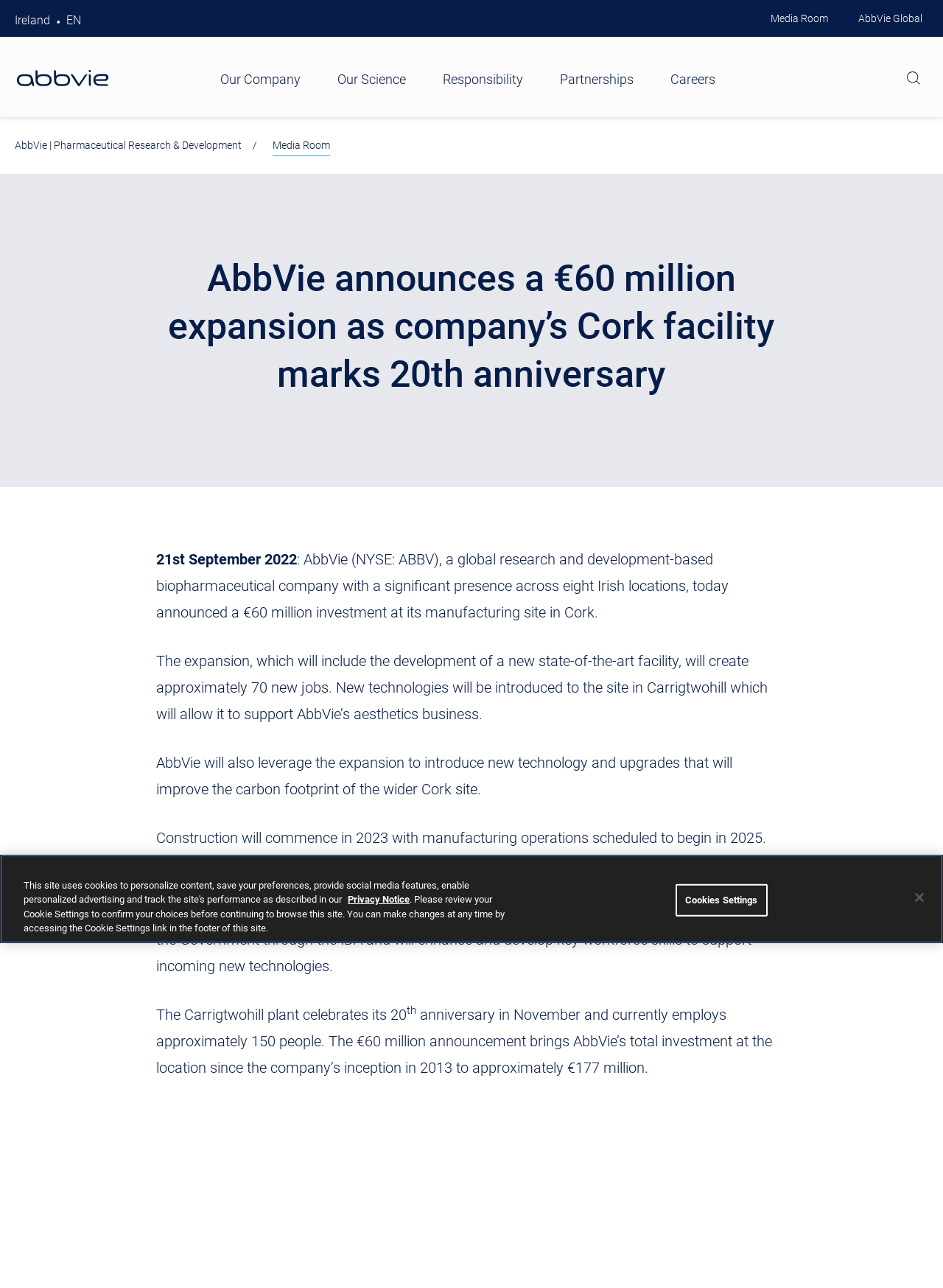What is the company's total investment at the location since 2013?
Answer with a single word or short phrase according to what you see in the image.

€177 million